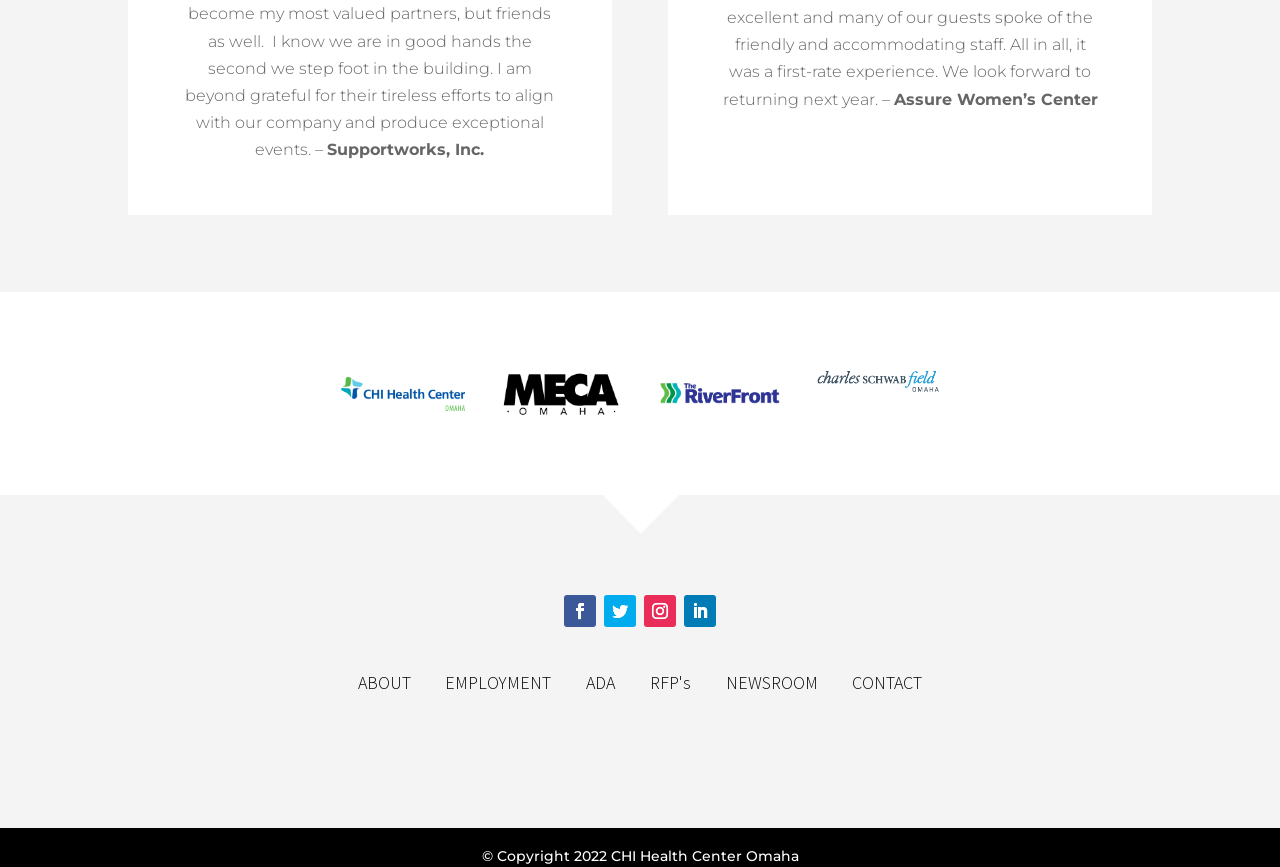Identify the bounding box for the element characterized by the following description: "Follow".

[0.534, 0.686, 0.559, 0.723]